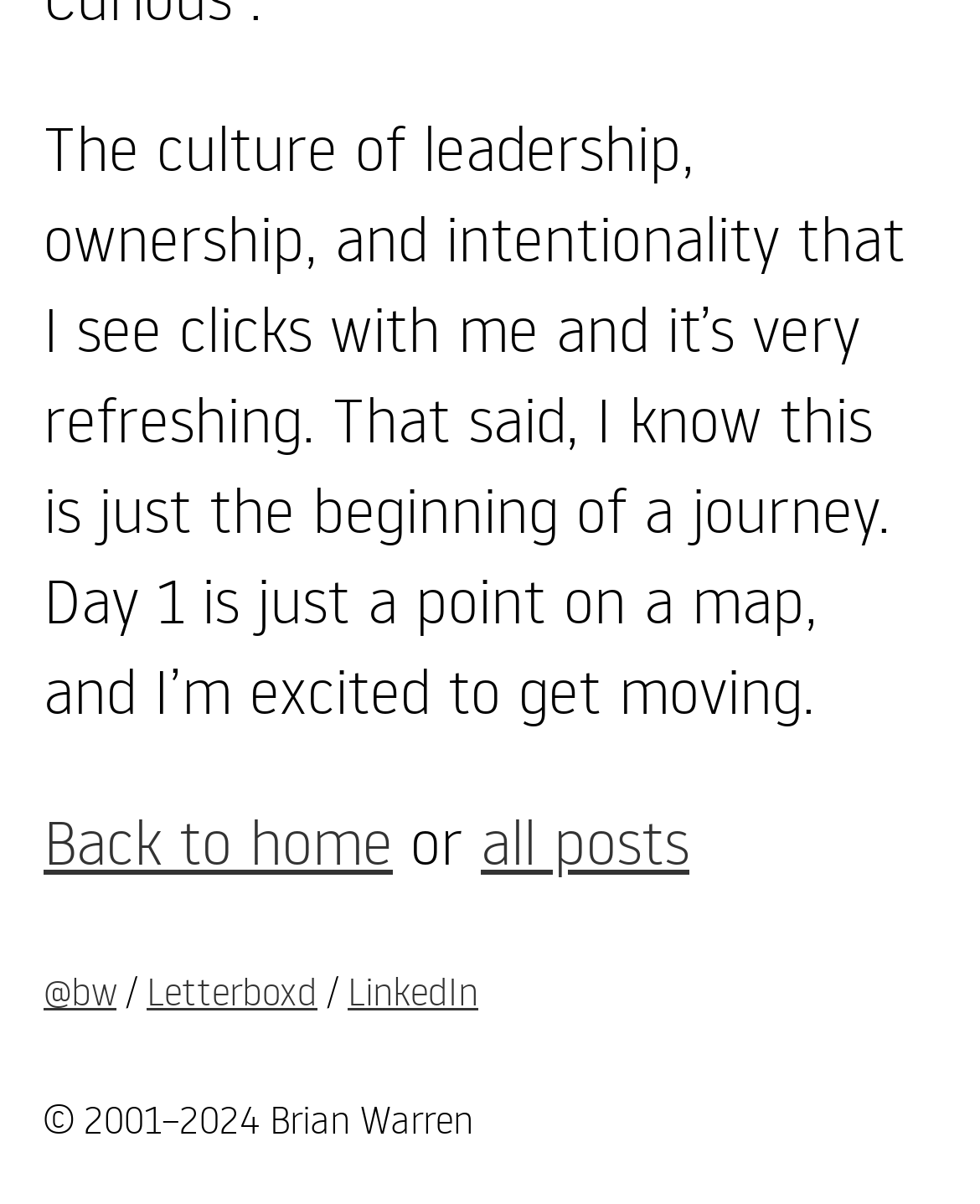What is the author's name?
Look at the screenshot and provide an in-depth answer.

The author's name can be found at the bottom of the webpage, where it says '© 2001–2024 Brian Warren'. This suggests that Brian Warren is the owner or creator of the webpage.